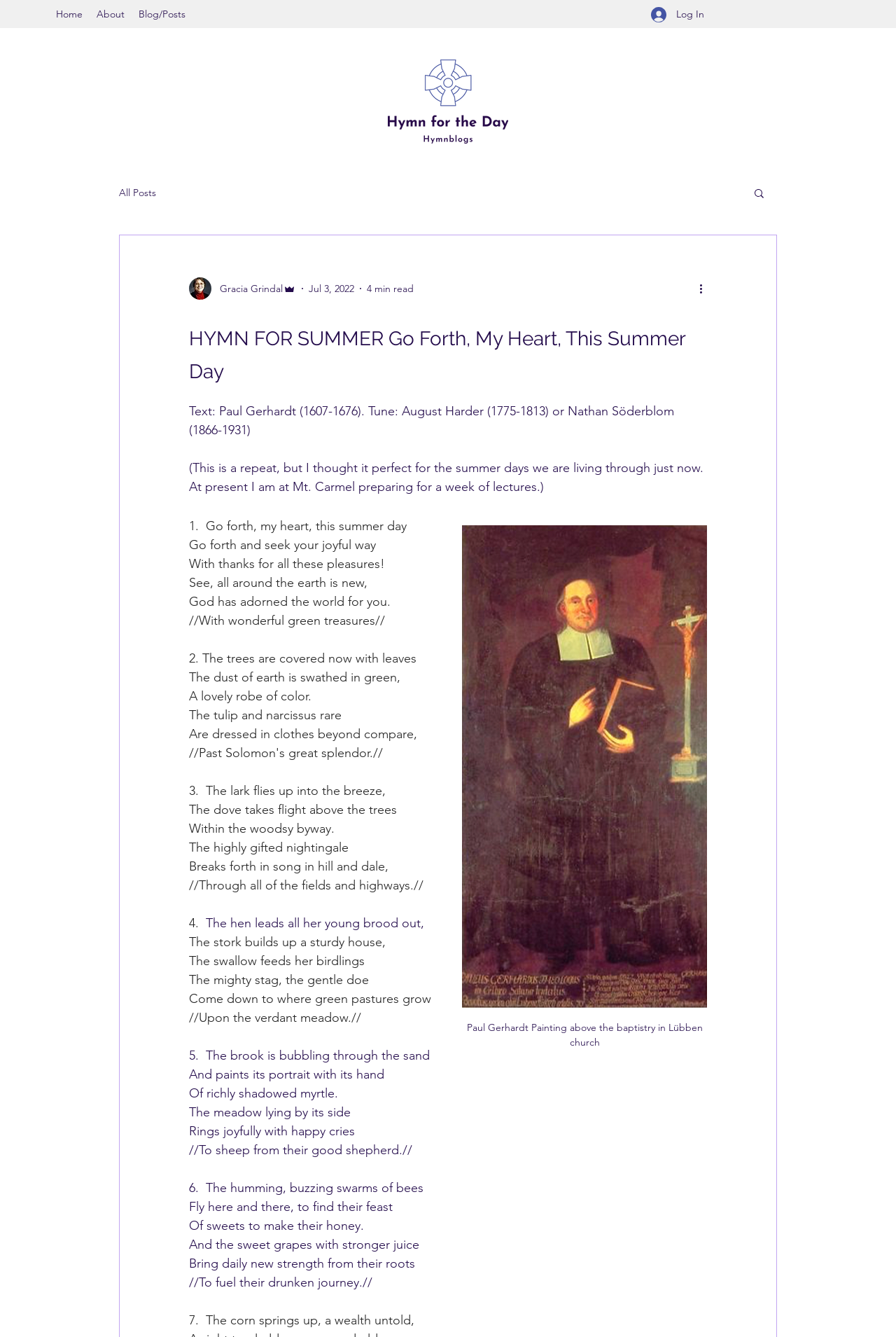Give a one-word or short phrase answer to the question: 
Who is the author of the hymn?

Paul Gerhardt